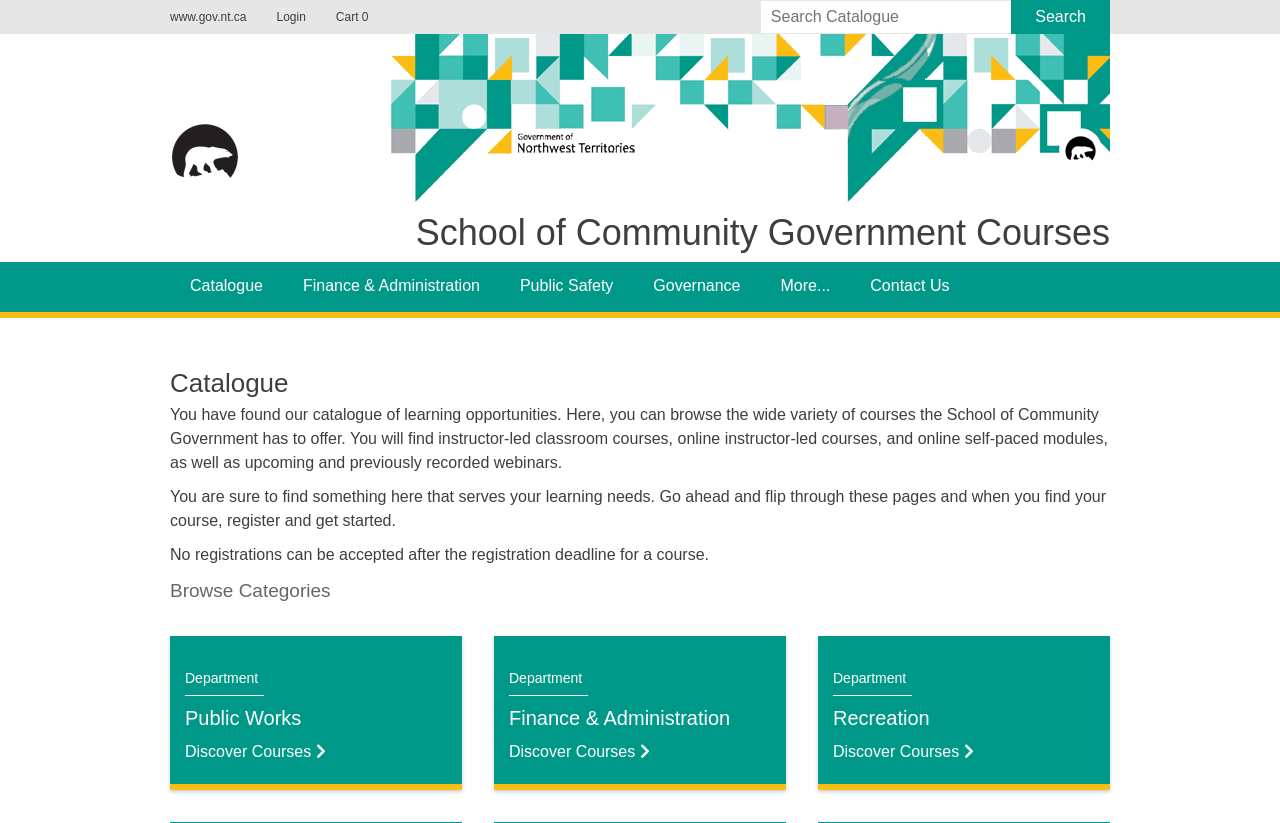Review the image closely and give a comprehensive answer to the question: How many categories are listed?

I counted the number of links under the 'Browse Categories' section, which are 'Department Public Works Discover Courses', 'Department Finance & Administration Discover Courses', and 'Department Recreation Discover Courses'. There are three categories listed.